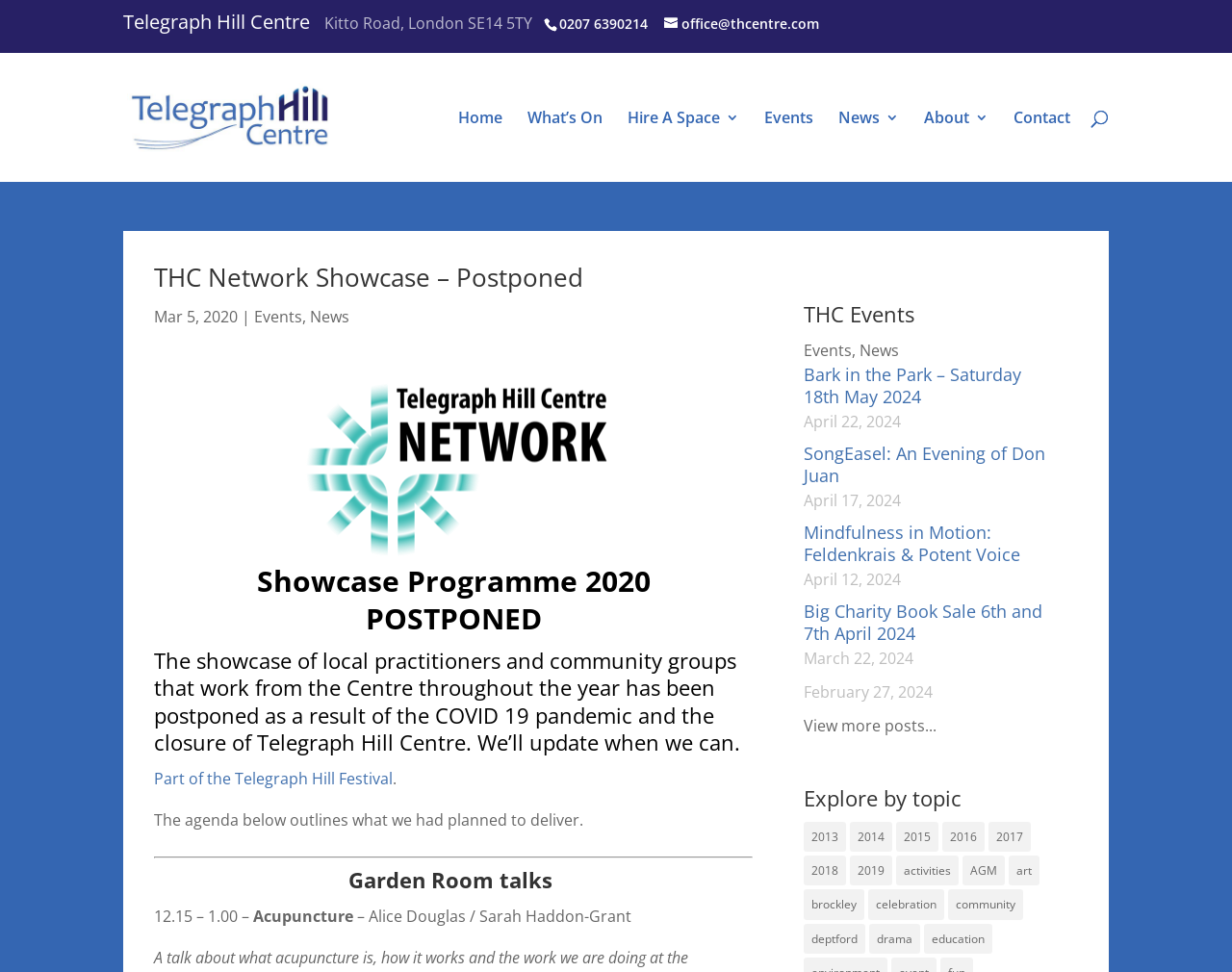How many items are in the 'activities' category?
Answer the question in as much detail as possible.

I found the number of items by looking at the link element with the text 'activities (61 items)' which is located in the 'Explore by topic' section.